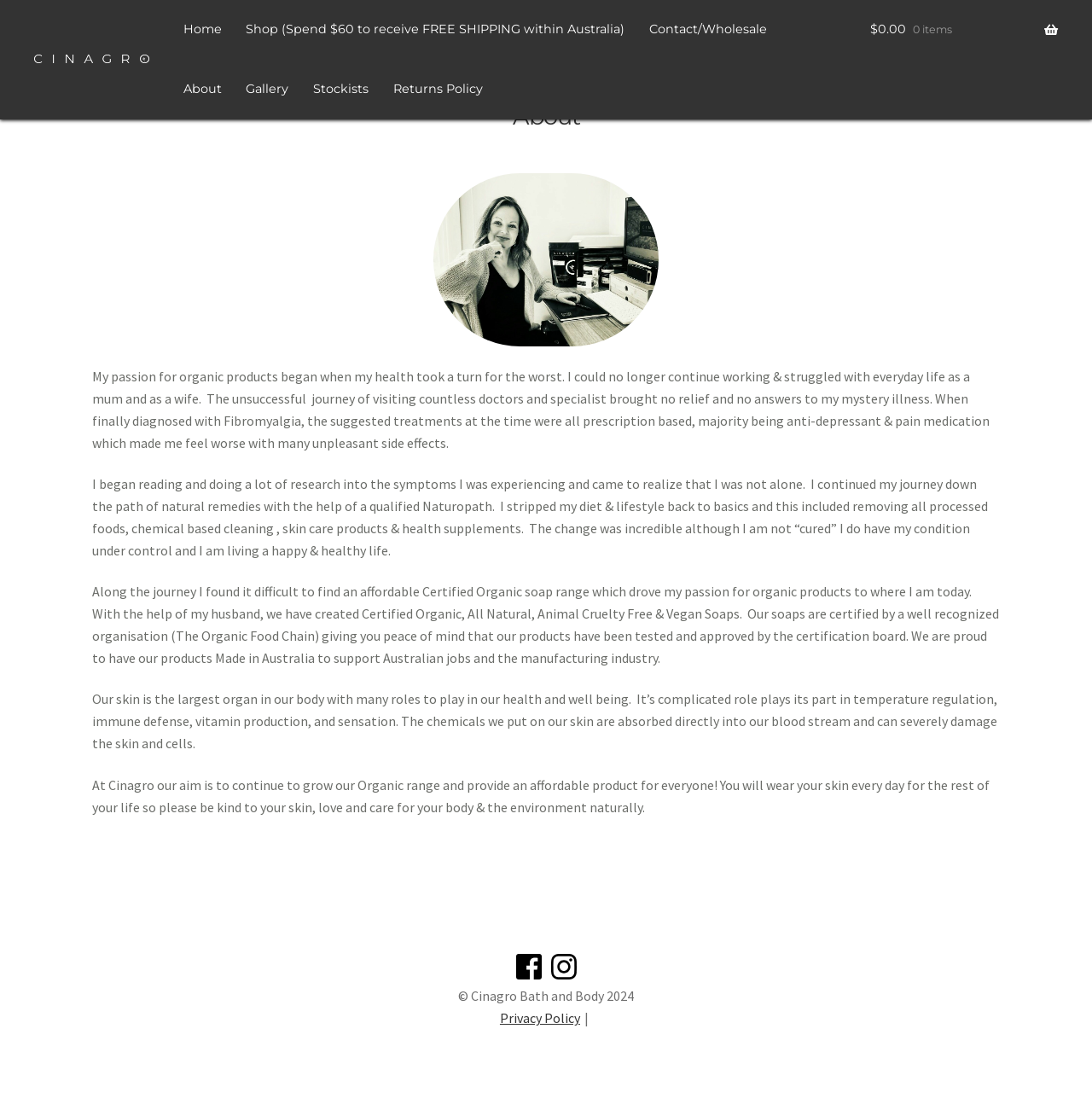Give a comprehensive overview of the webpage, including key elements.

This webpage is about Cinagro Bath and Body, an organic products brand. At the top left, there is a link to "More Products Coming Soon" with an accompanying image. Below it, there is a primary navigation menu with links to "Home", "Shop", "Contact/Wholesale", "About", "Gallery", "Stockists", and "Returns Policy". 

On the top right, there is a link showing the current shopping cart status, "$0.00 0 items". 

The main content of the page is an article about the founder's journey with organic products. It starts with a heading "About" followed by a figure, likely an image. The article is divided into four paragraphs. The first paragraph describes how the founder's health issues led her to explore organic products. The second paragraph explains how she researched and found natural remedies with the help of a naturopath. The third paragraph talks about how she created certified organic, all-natural, animal cruelty-free, and vegan soaps with her husband. The fourth paragraph emphasizes the importance of taking care of one's skin and the environment.

At the bottom of the page, there are links to Cinagro Bath and Body's Facebook and Instagram pages, each with an accompanying image. Below these links, there is a copyright notice "© Cinagro Bath and Body 2024" and a link to the "Privacy Policy".